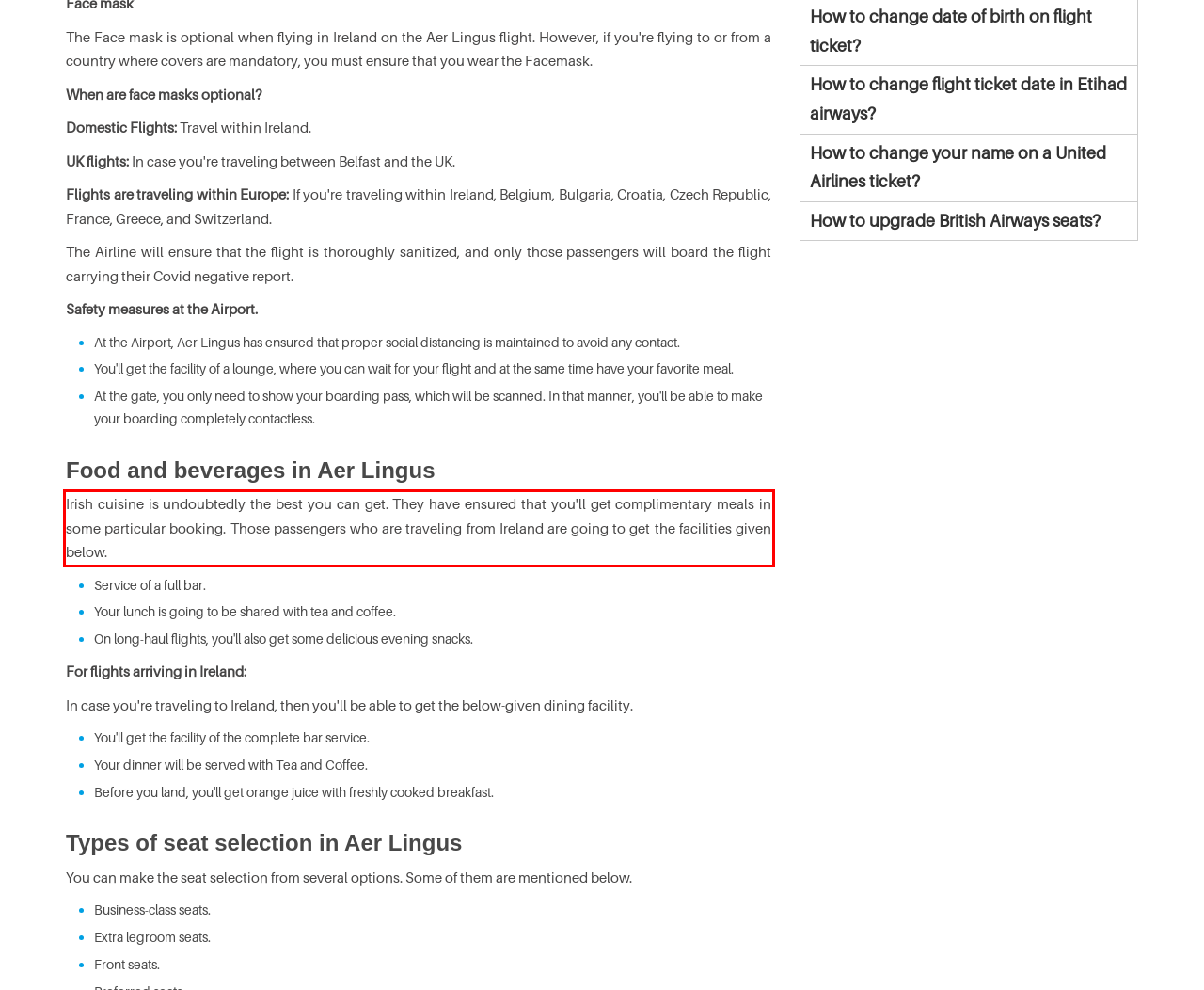You are provided with a screenshot of a webpage featuring a red rectangle bounding box. Extract the text content within this red bounding box using OCR.

Irish cuisine is undoubtedly the best you can get. They have ensured that you'll get complimentary meals in some particular booking. Those passengers who are traveling from Ireland are going to get the facilities given below.